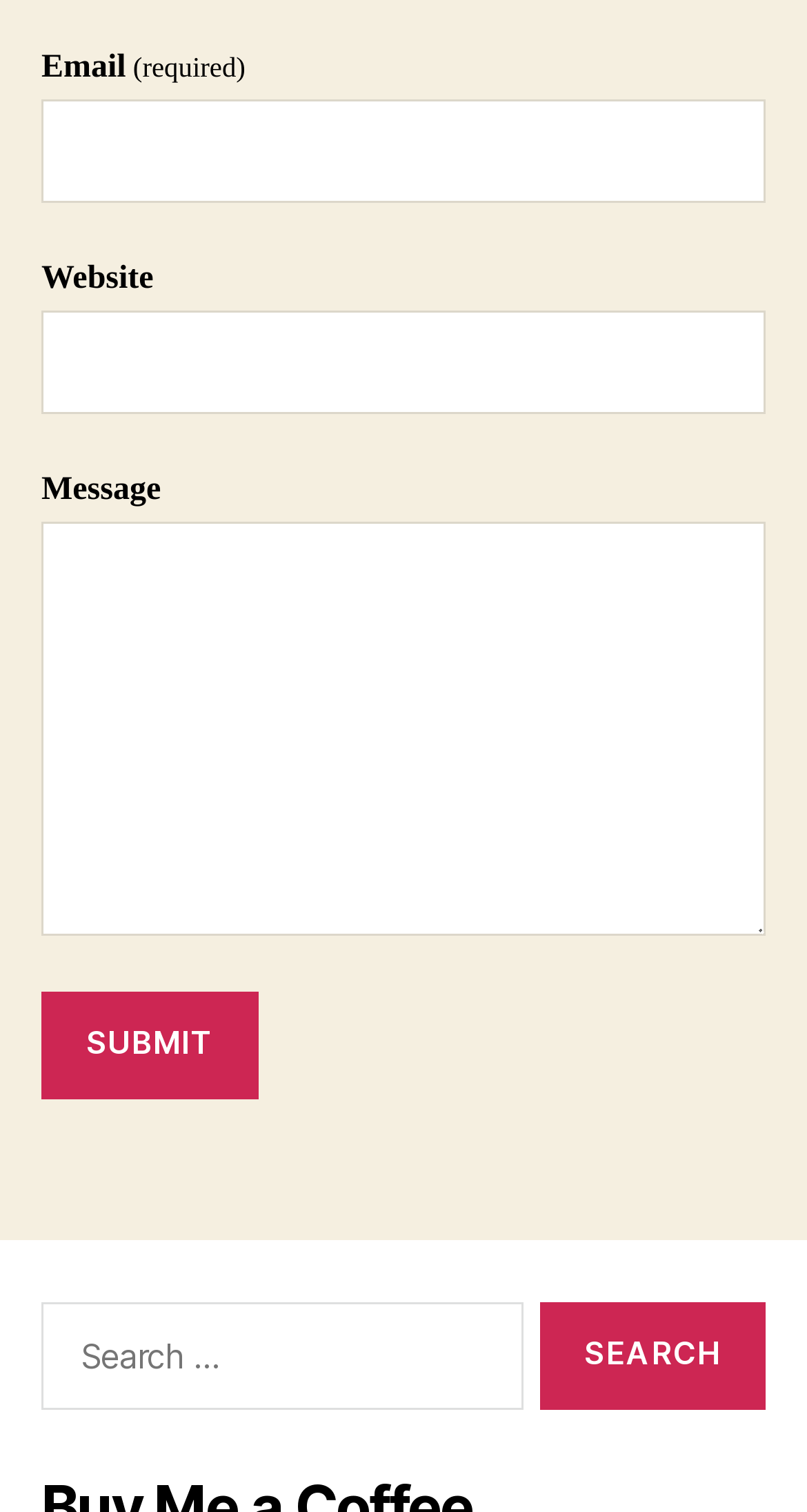Give the bounding box coordinates for the element described by: "parent_node: Email(required) name="g12-email"".

[0.051, 0.066, 0.949, 0.134]